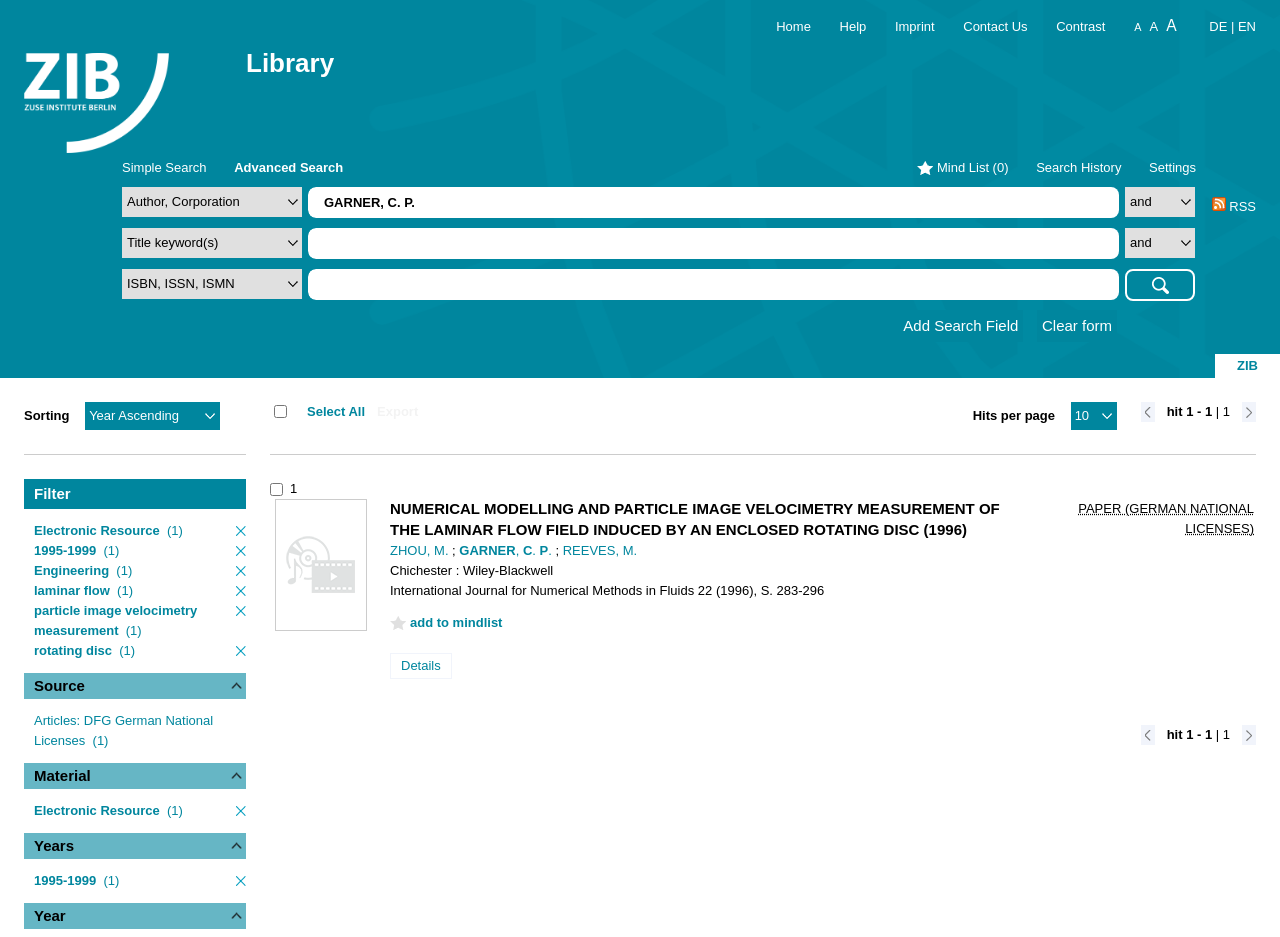Please determine the bounding box coordinates of the clickable area required to carry out the following instruction: "Clear the search form". The coordinates must be four float numbers between 0 and 1, represented as [left, top, right, bottom].

[0.81, 0.331, 0.873, 0.365]